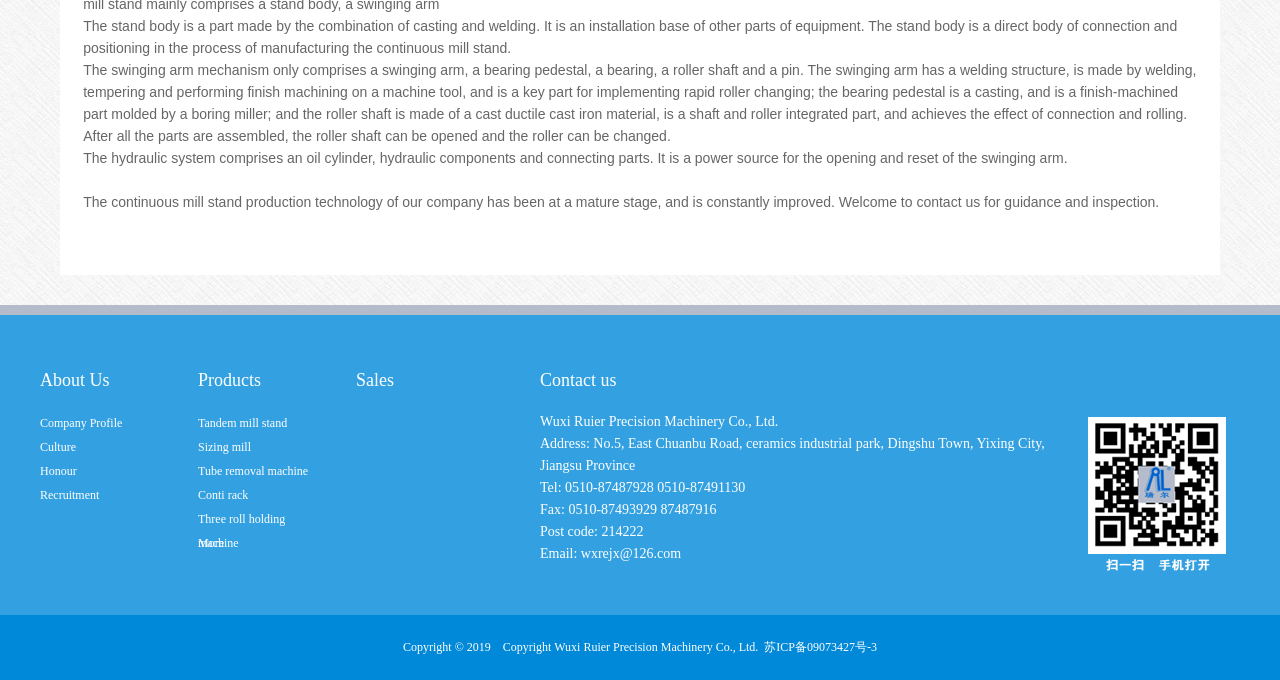Locate the bounding box coordinates of the item that should be clicked to fulfill the instruction: "Click on About Us".

[0.031, 0.544, 0.086, 0.574]